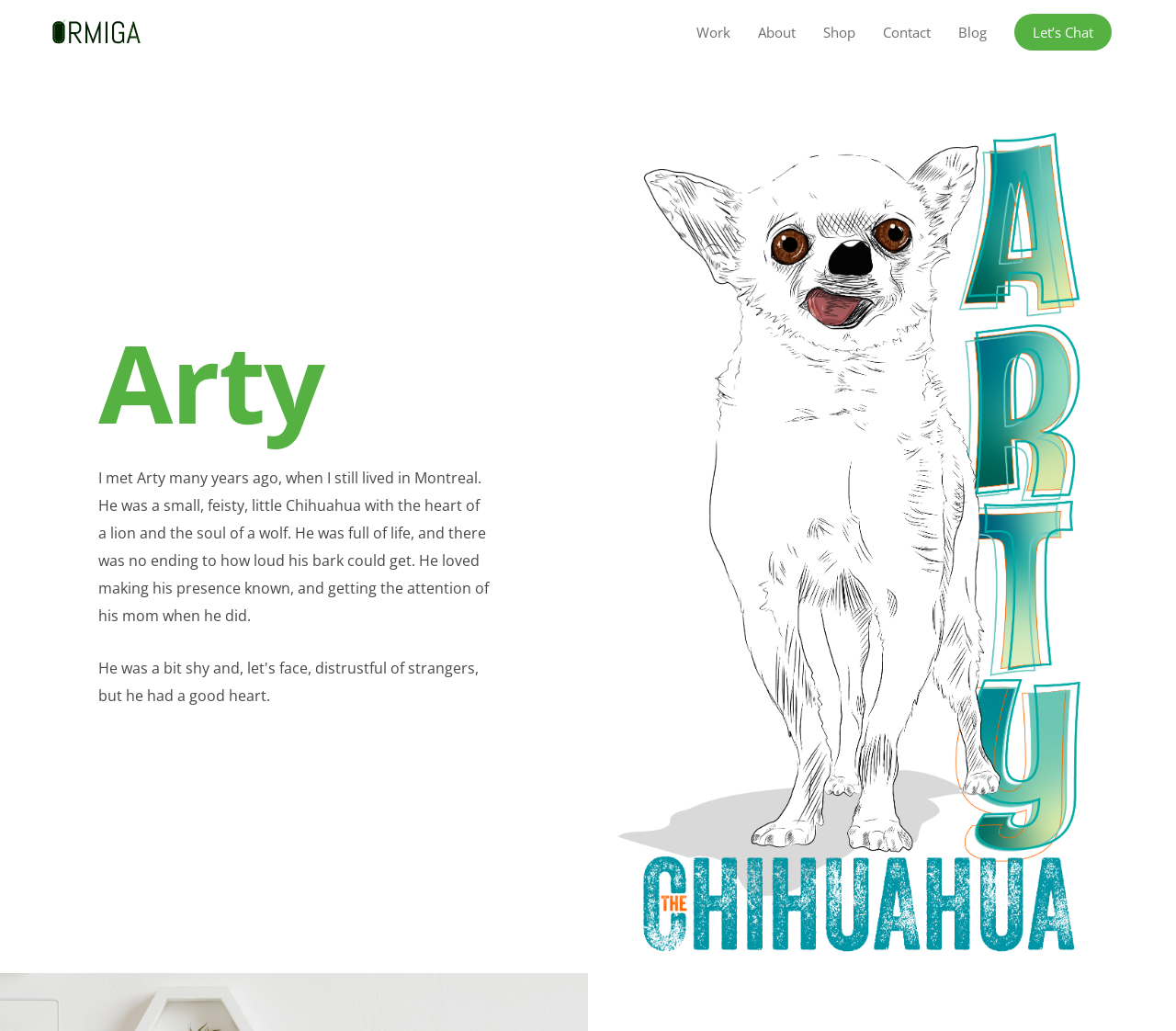By analyzing the image, answer the following question with a detailed response: What is the name of the Chihuahua?

The name of the Chihuahua is mentioned in the StaticText element with the text 'Arty' and also in the description of the image 'OC_PetPortraits_Arty'.